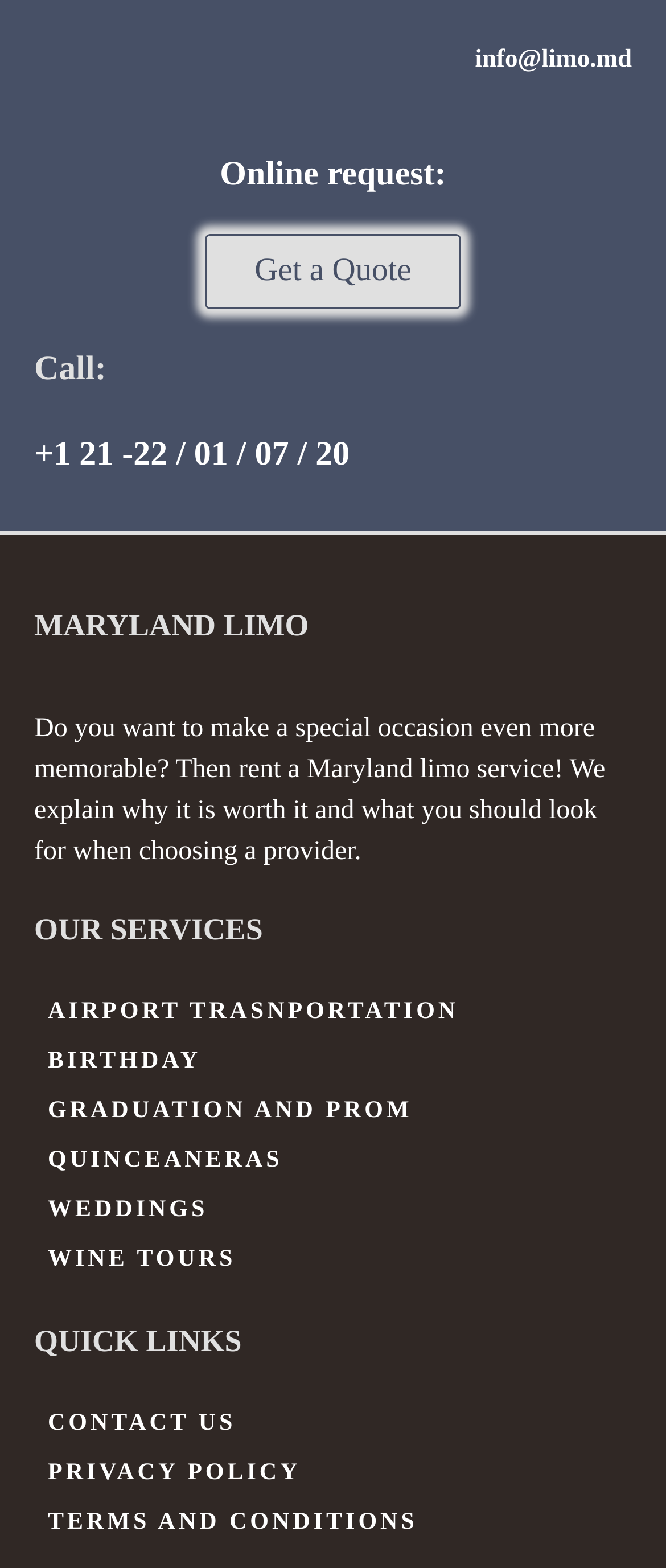What is the phone number to call for a quote?
Carefully analyze the image and provide a detailed answer to the question.

The phone number to call for a quote can be found next to the 'Call:' heading, which is '+1 21 -22 / 01 / 07 / 20'.